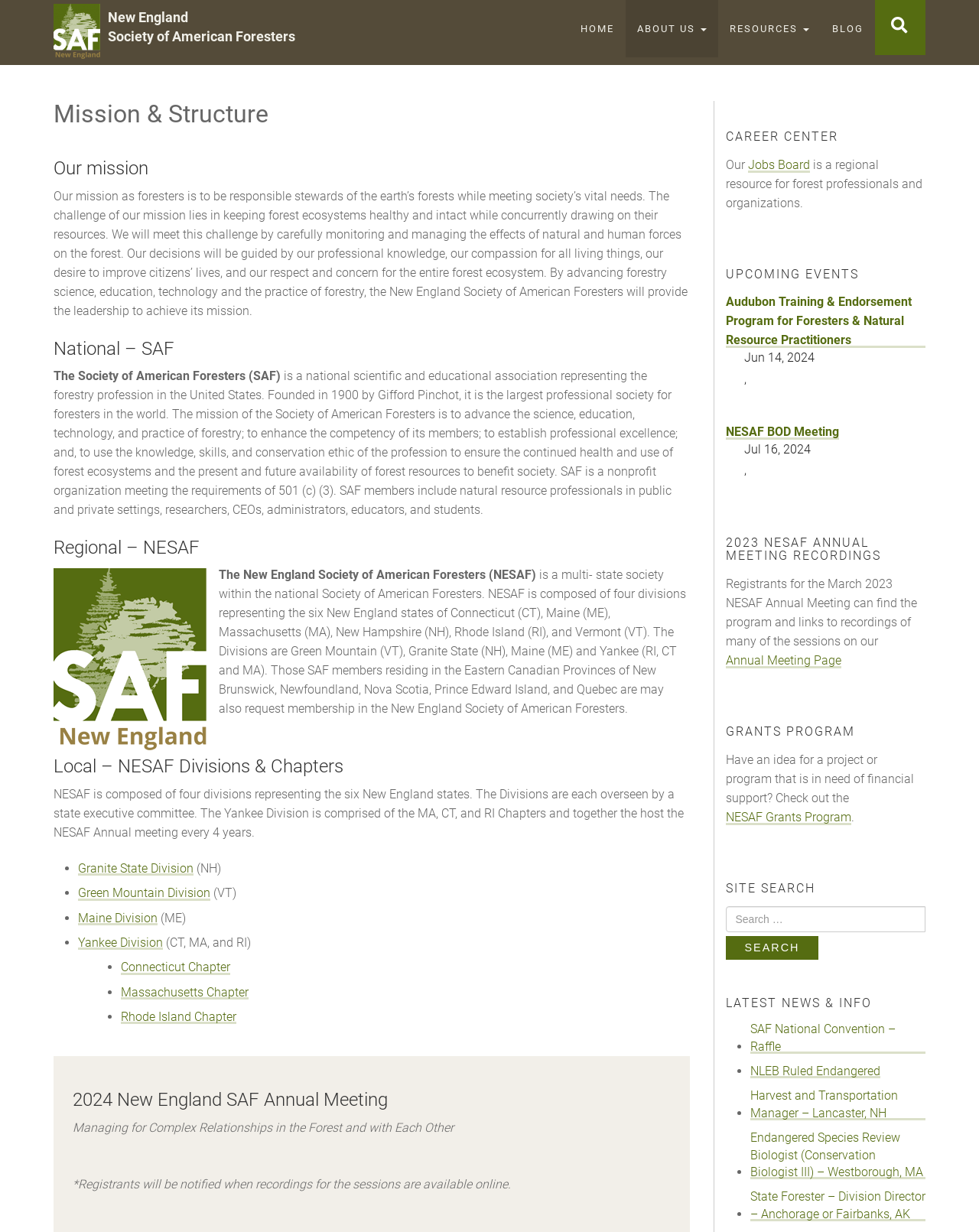Generate a thorough caption that explains the contents of the webpage.

The webpage is about the Mission and Structure of the New England Society of American Foresters. At the top, there is a logo and a navigation menu with links to "HOME", "ABOUT US", "RESOURCES", and "BLOG". Below the navigation menu, there is a heading "Mission & Structure" followed by a brief description of the organization's mission.

The main content of the webpage is divided into several sections. The first section describes the organization's mission, which is to be responsible stewards of the earth's forests while meeting society's vital needs. This section also outlines the organization's approach to achieving its mission.

The next section describes the national organization, the Society of American Foresters (SAF), which is a scientific and educational association representing the forestry profession in the United States. This section provides information about the SAF's mission, membership, and activities.

The following section describes the regional organization, the New England Society of American Foresters (NESAF), which is a multi-state society within the national SAF. This section provides information about the NESAF's structure, membership, and activities.

The webpage also includes sections on local divisions and chapters, upcoming events, career center, grants program, and latest news and information. The career center section provides links to job postings, while the grants program section provides information on funding opportunities for projects and programs. The latest news and information section provides links to news articles and updates on forestry-related topics.

At the bottom of the webpage, there is a search function that allows users to search for specific content on the website. There are also links to social media platforms and a contact form for users to get in touch with the organization.